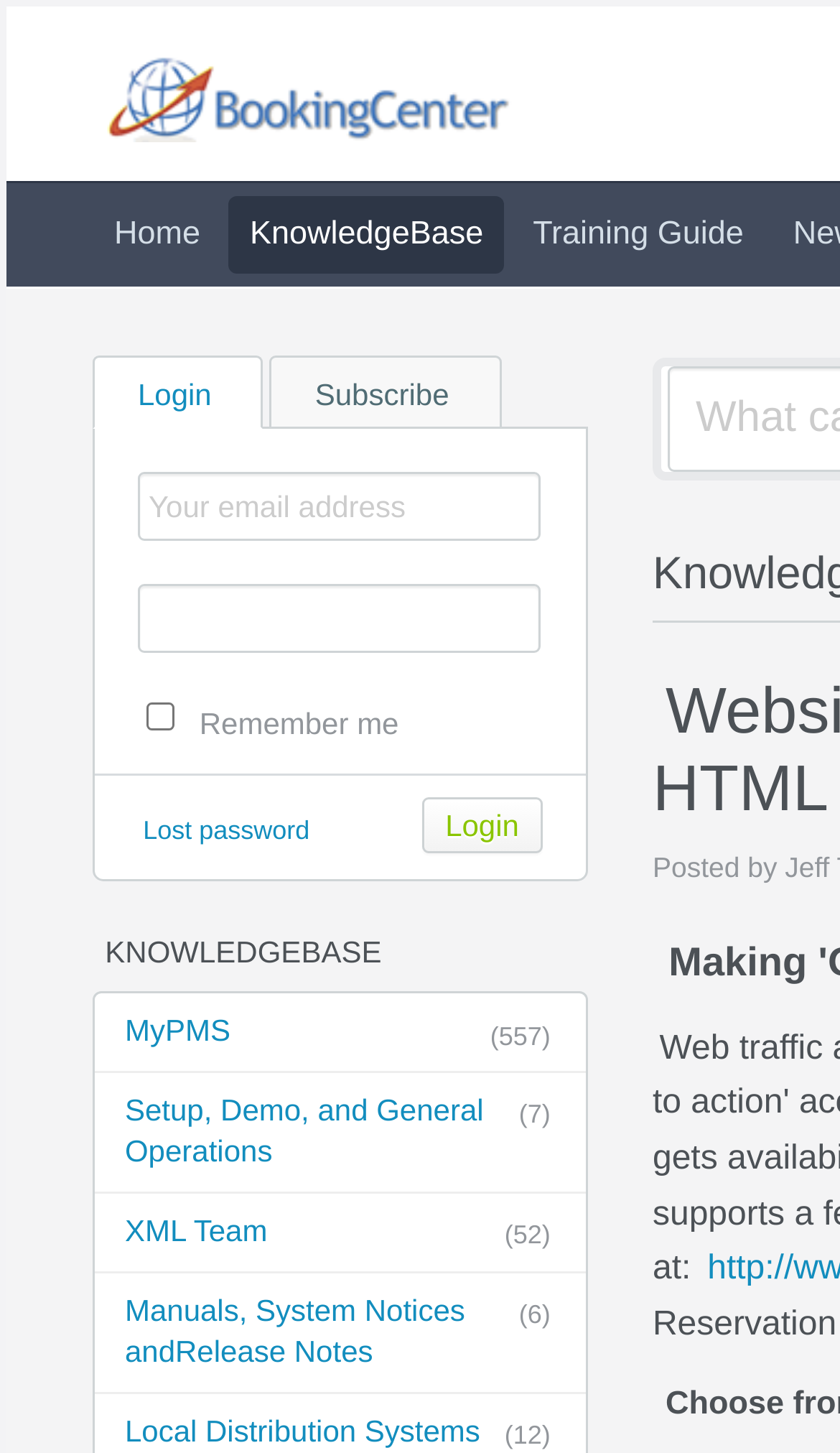Please identify the bounding box coordinates of the clickable element to fulfill the following instruction: "Check the Remember me checkbox". The coordinates should be four float numbers between 0 and 1, i.e., [left, top, right, bottom].

[0.174, 0.484, 0.208, 0.503]